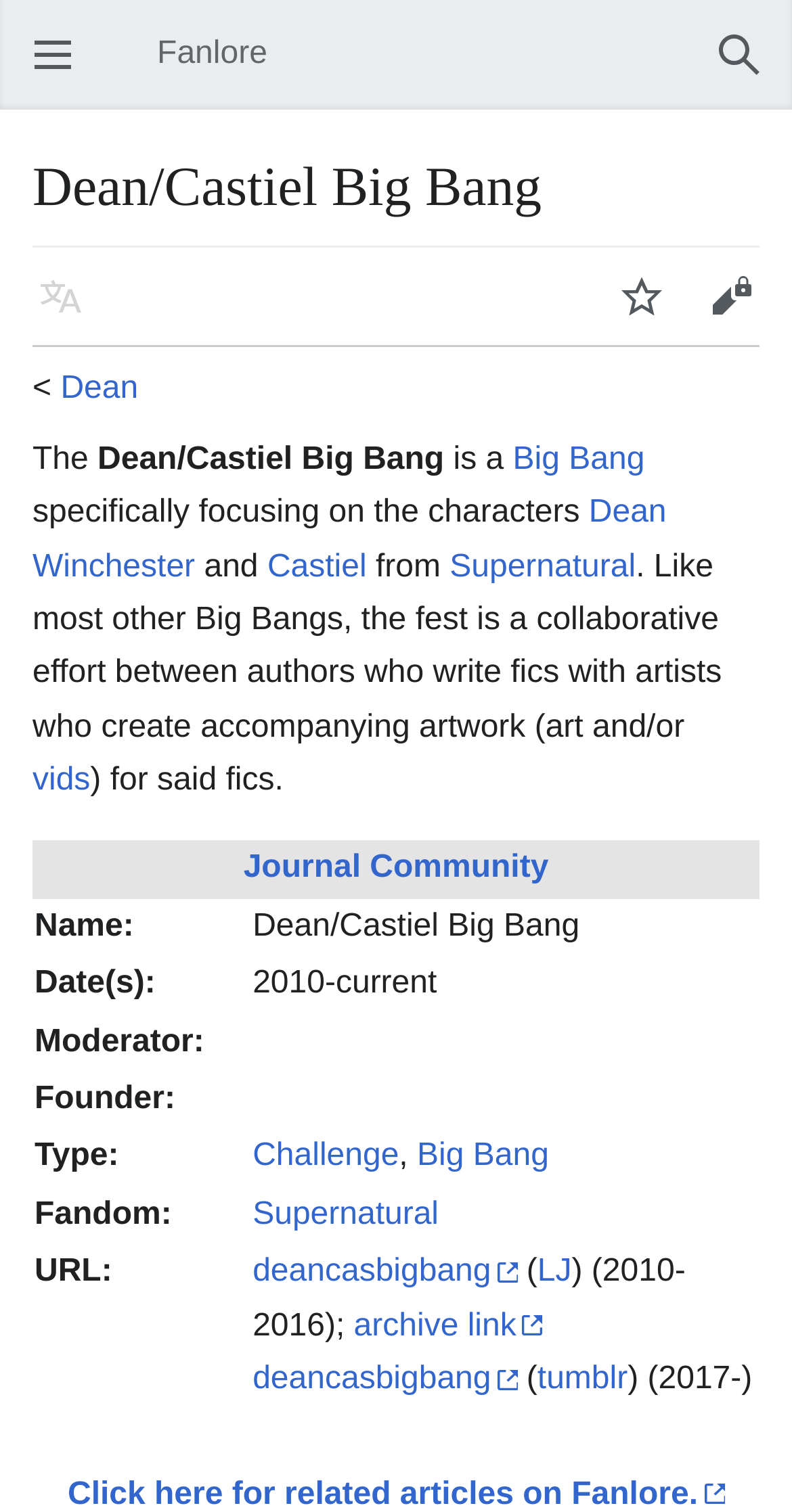Answer the question in a single word or phrase:
What is the current status of the Dean/Castiel Big Bang?

2010-current